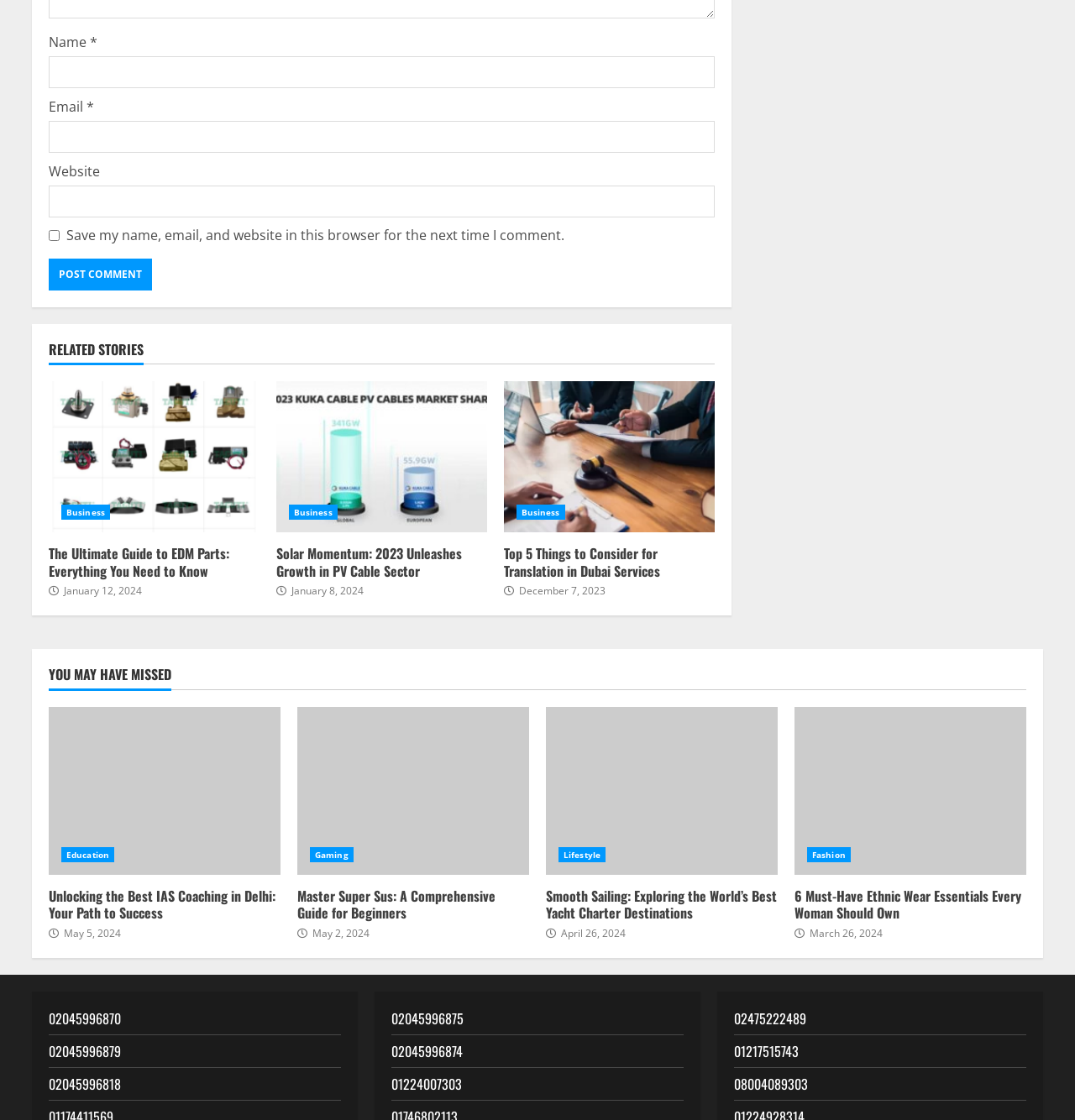Provide a short answer to the following question with just one word or phrase: What is the purpose of the 'Post Comment' button?

Submit a comment